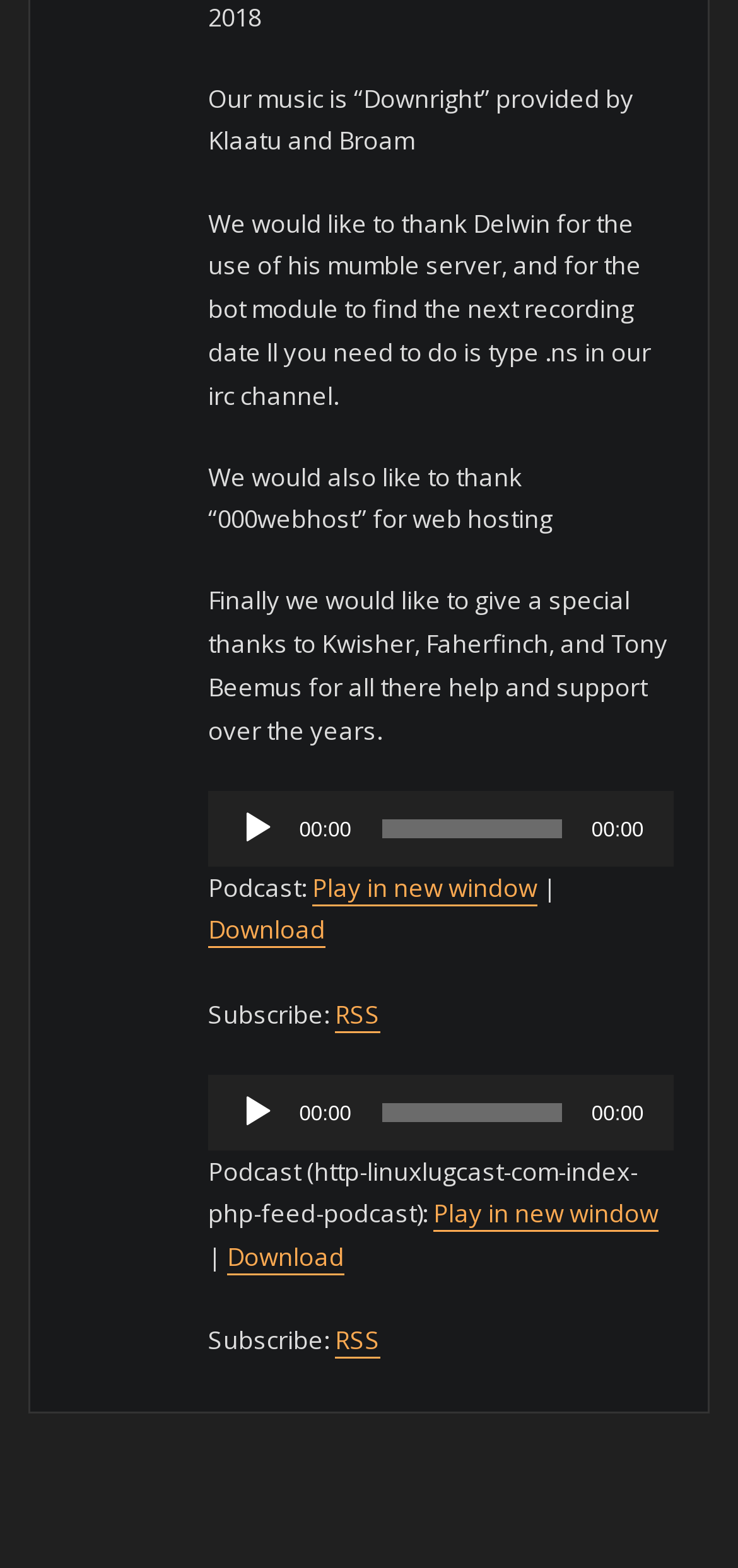Pinpoint the bounding box coordinates of the element you need to click to execute the following instruction: "Subscribe to the RSS feed". The bounding box should be represented by four float numbers between 0 and 1, in the format [left, top, right, bottom].

[0.454, 0.635, 0.516, 0.657]